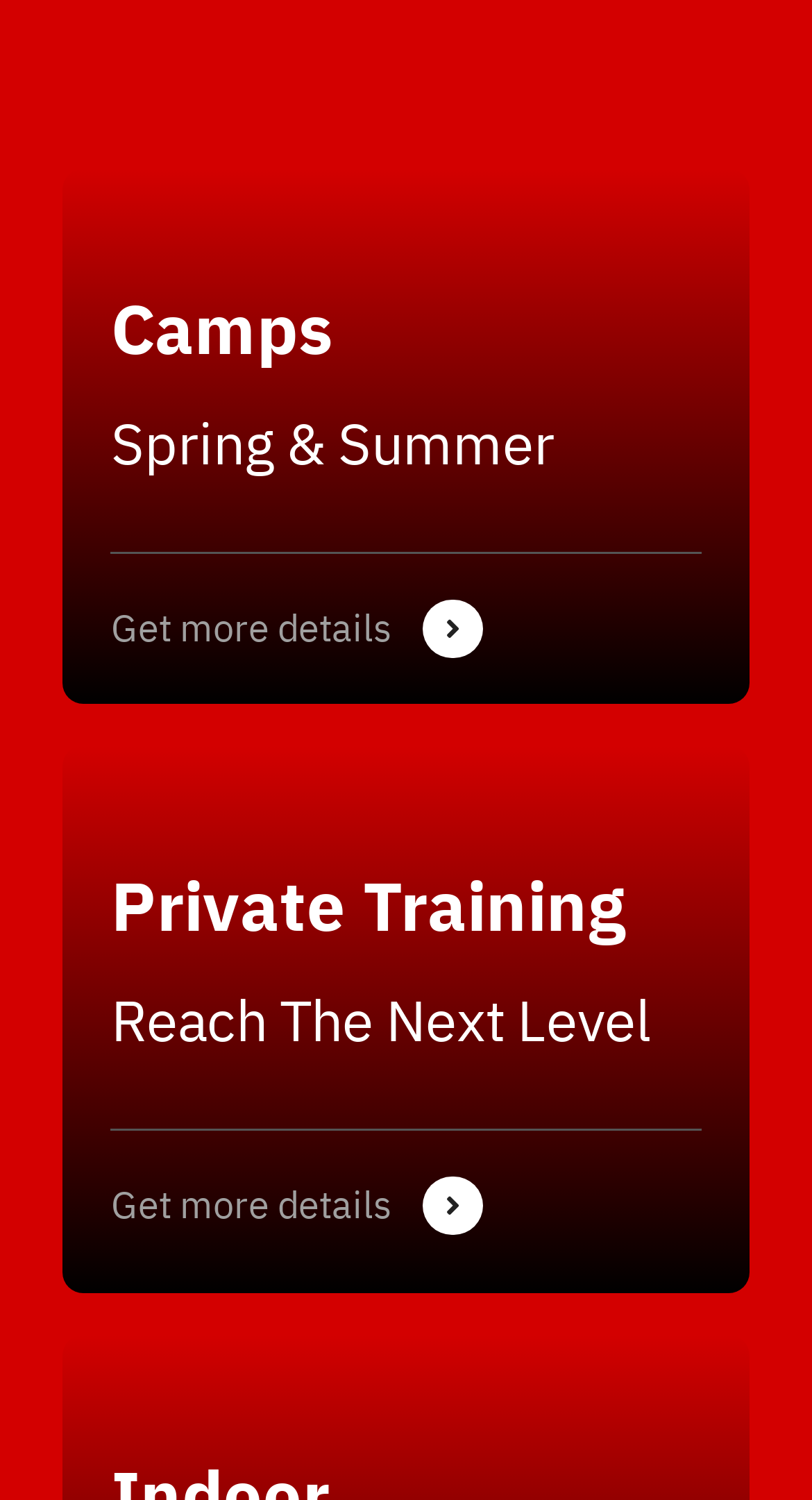How many 'Get more details' links are there on this webpage?
Based on the screenshot, answer the question with a single word or phrase.

2